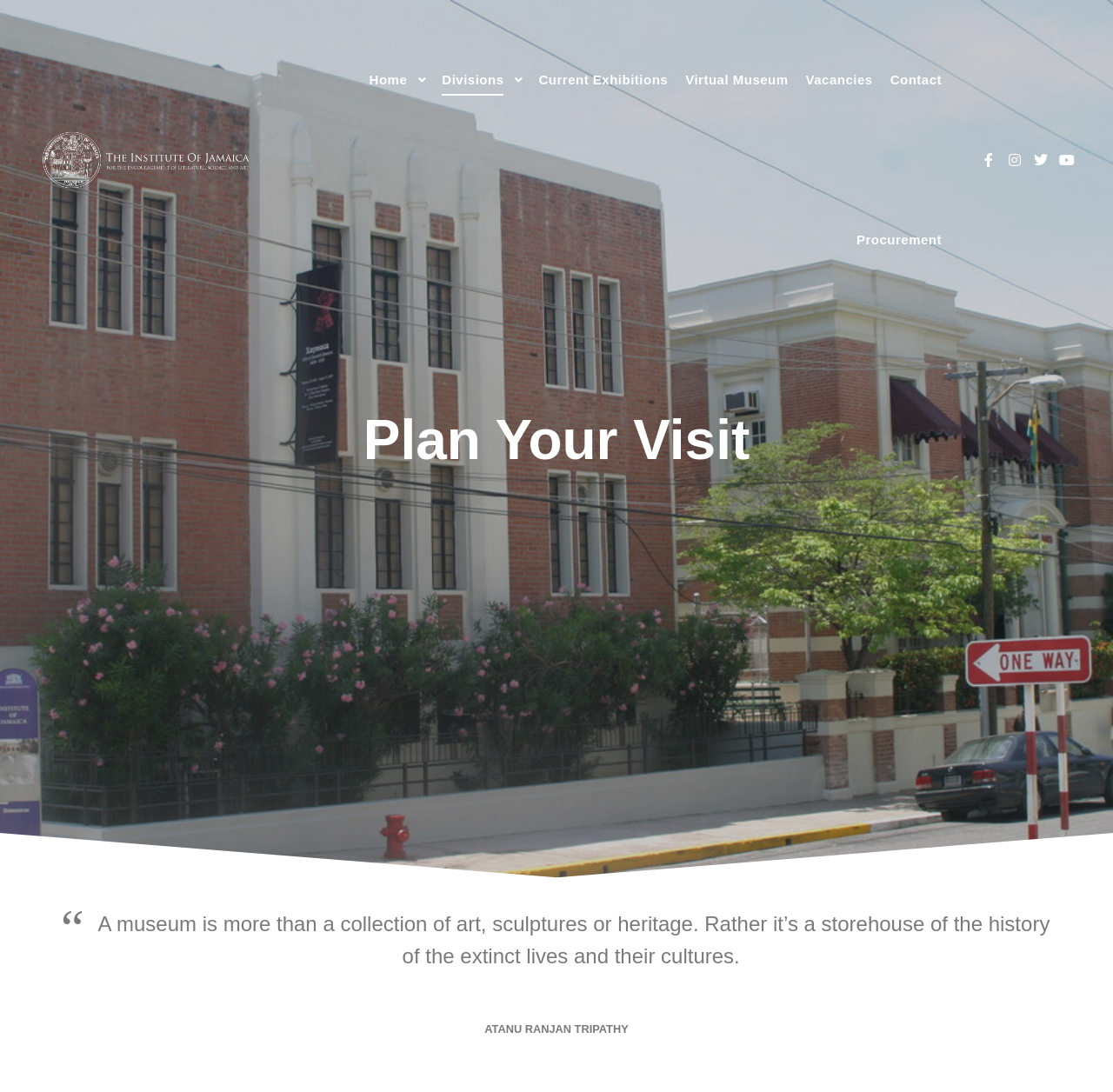Could you indicate the bounding box coordinates of the region to click in order to complete this instruction: "Click the Institute of Jamaica logo".

[0.031, 0.073, 0.231, 0.22]